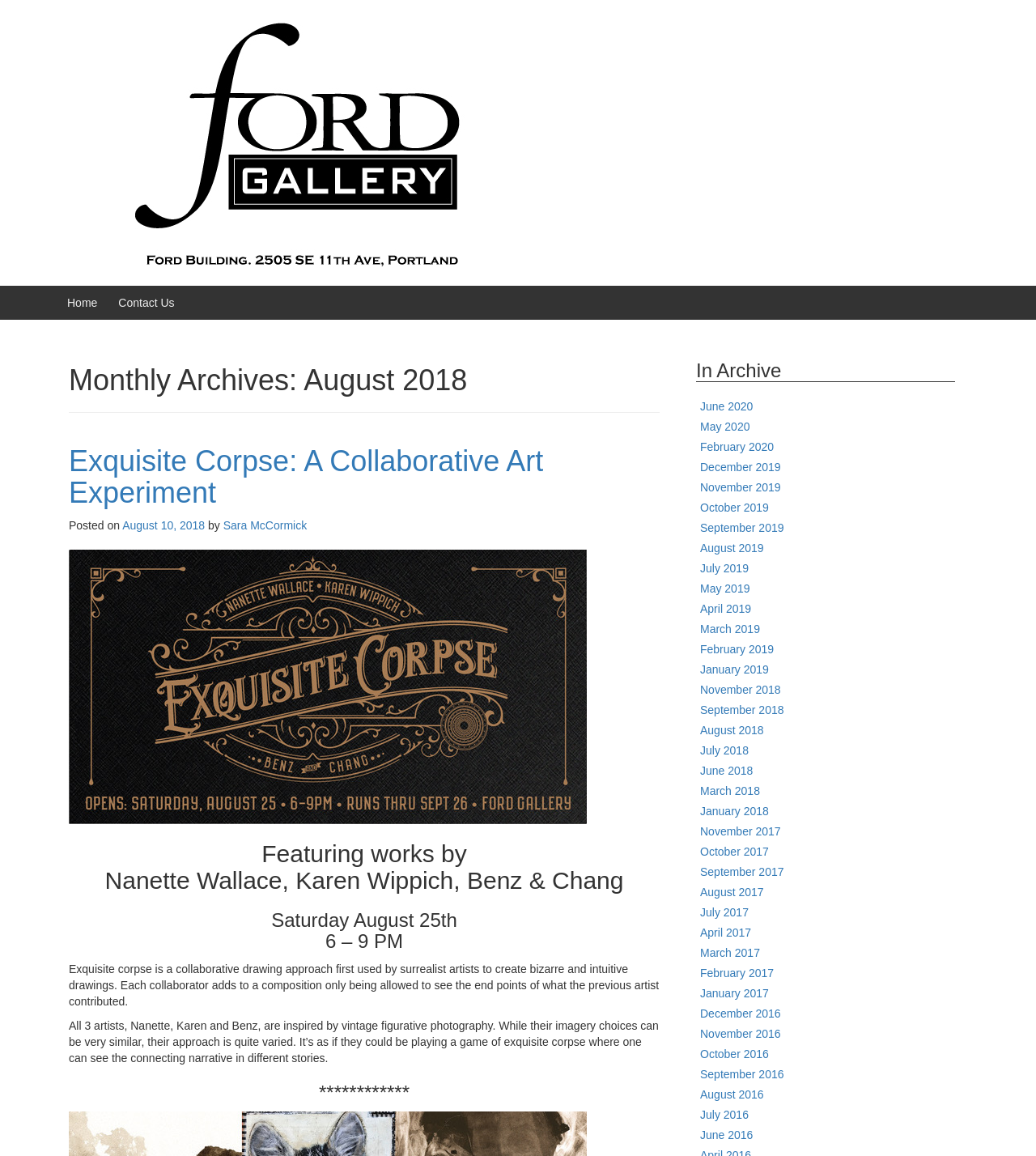Kindly determine the bounding box coordinates of the area that needs to be clicked to fulfill this instruction: "Check the 'August 2018' archive".

[0.676, 0.626, 0.737, 0.638]